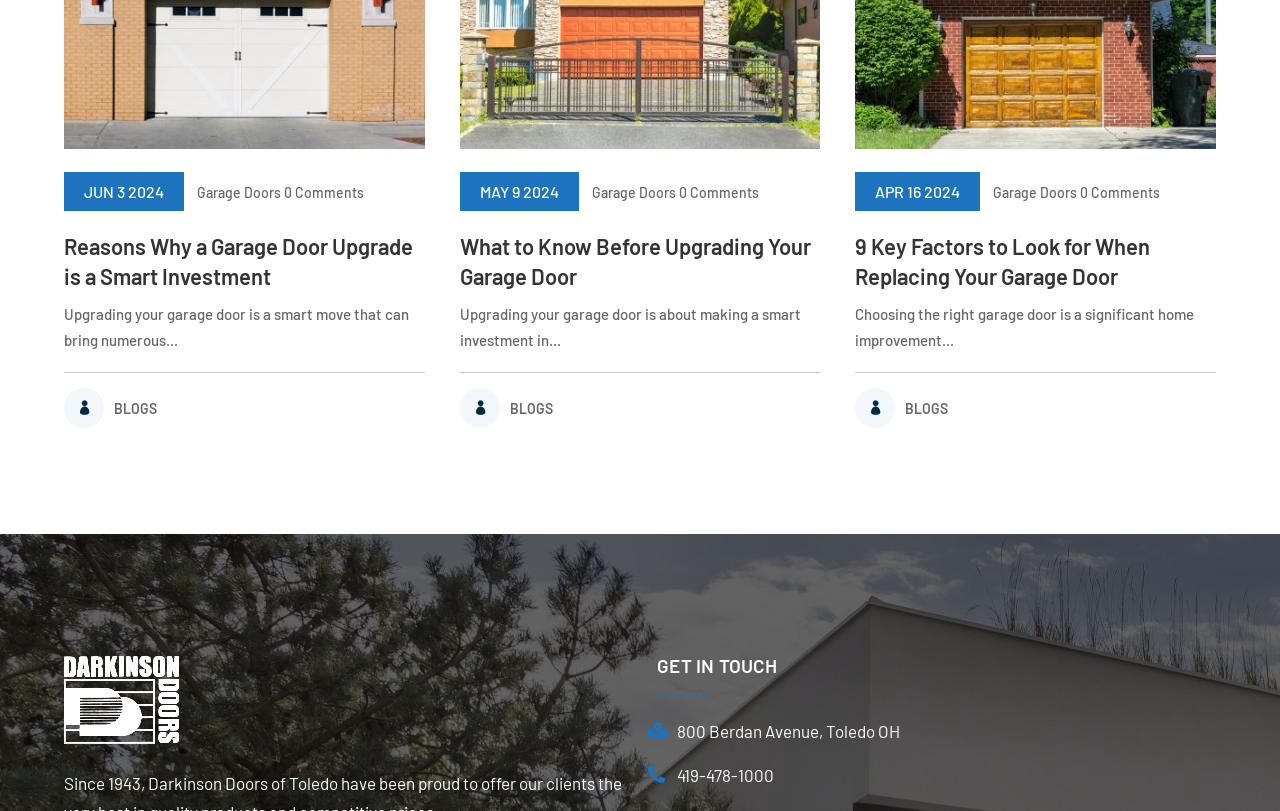What is the address provided in the 'GET IN TOUCH' section?
Using the visual information, answer the question in a single word or phrase.

800 Berdan Avenue, Toledo OH